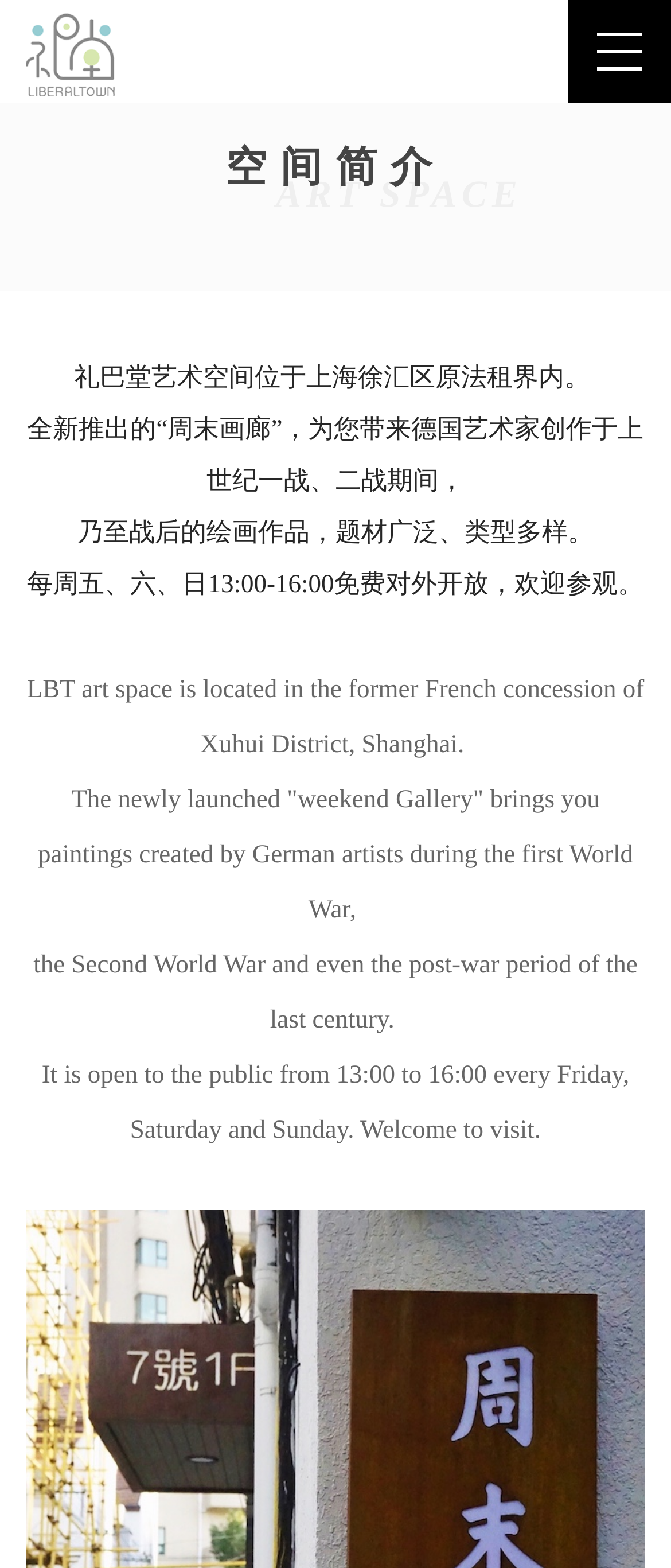What is the opening time of the art space?
Examine the image closely and answer the question with as much detail as possible.

The opening time of the art space can be found in the StaticText element with the OCR text 'It is open to the public from 13:00 to 16:00 every Friday, Saturday and Sunday.'. This text provides the opening time of the art space.